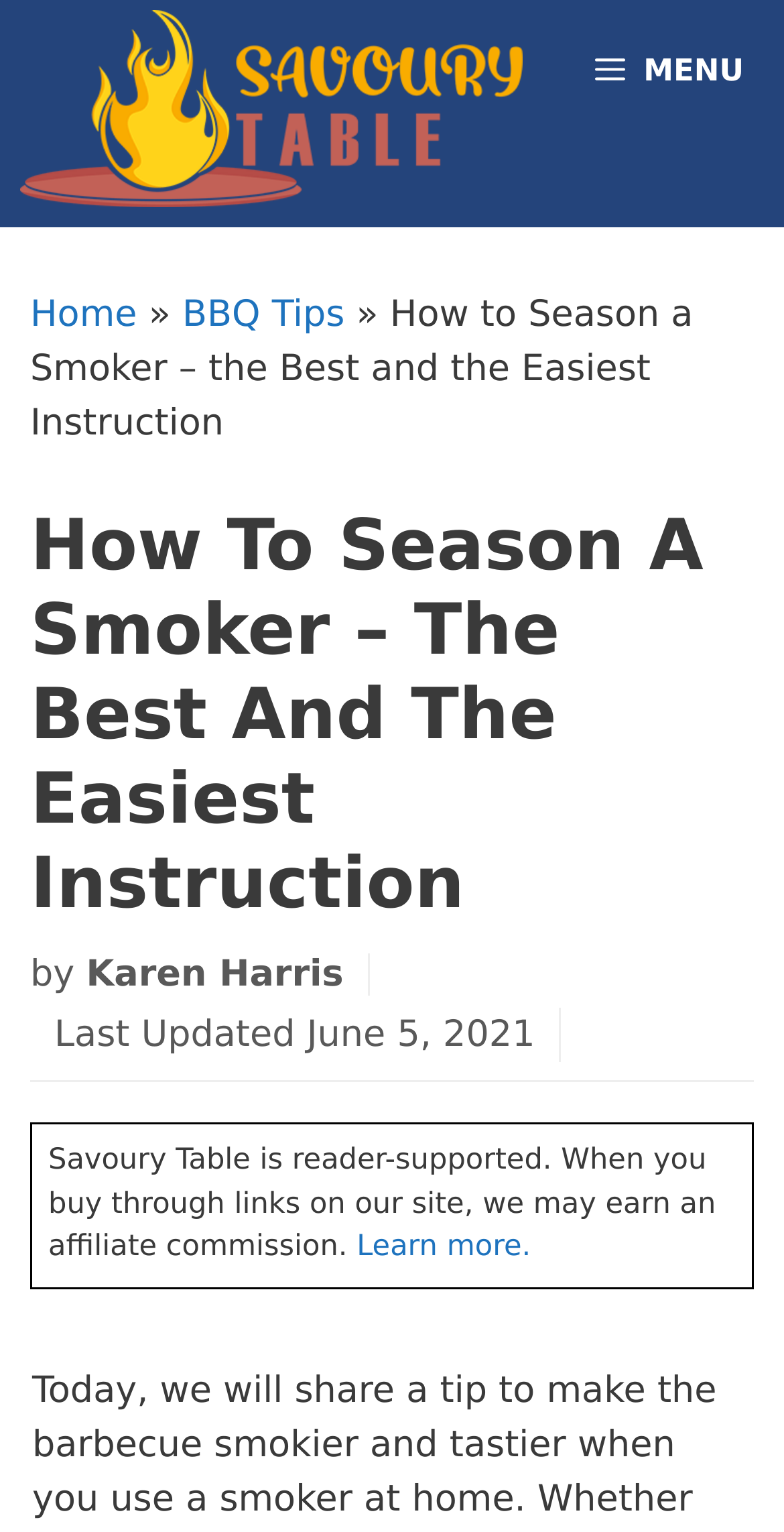Bounding box coordinates should be in the format (top-left x, top-left y, bottom-right x, bottom-right y) and all values should be floating point numbers between 0 and 1. Determine the bounding box coordinate for the UI element described as: alt="Savoury Table"

[0.026, 0.056, 0.667, 0.084]